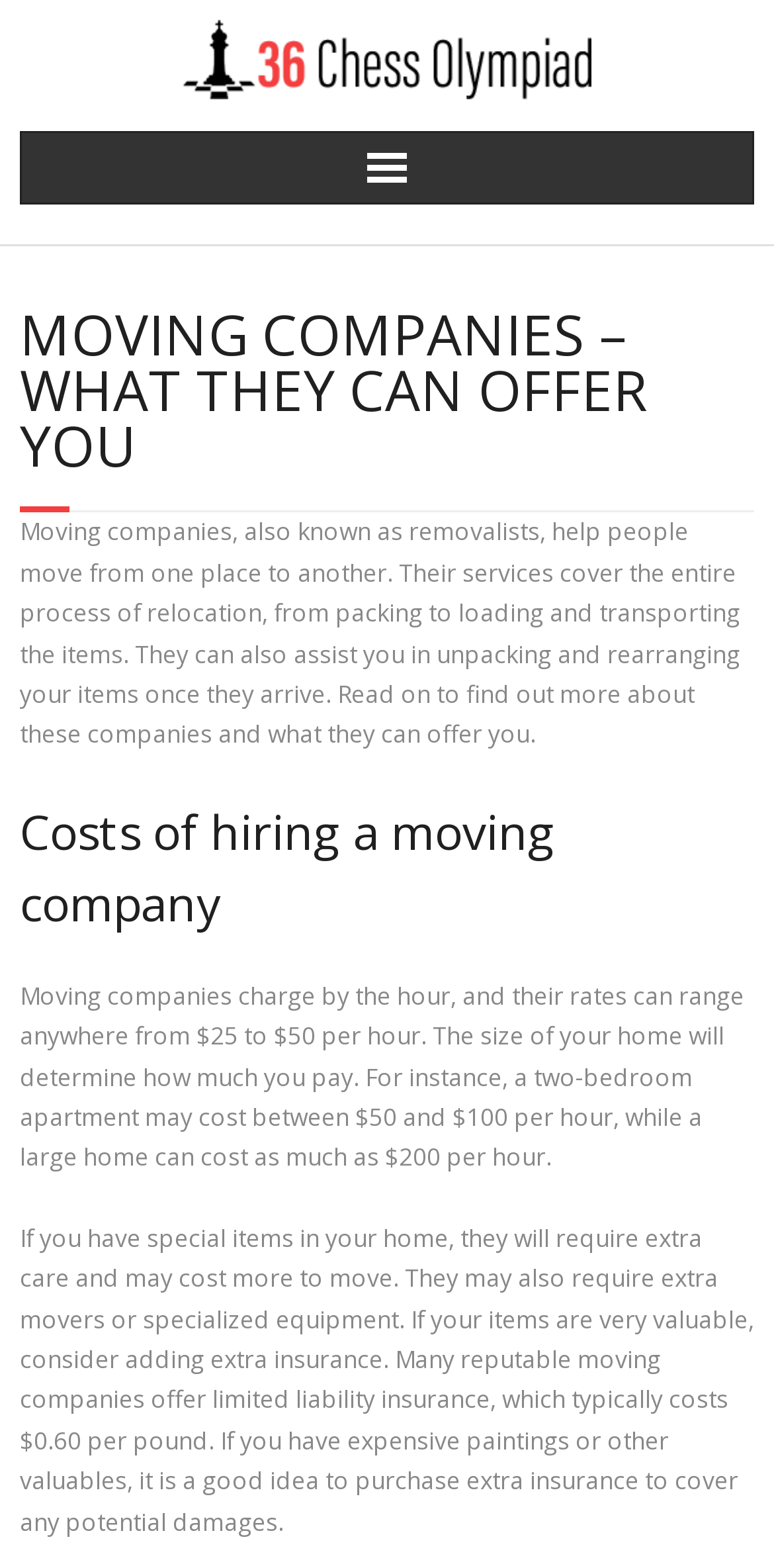Based on the image, please elaborate on the answer to the following question:
What do moving companies help with?

According to the webpage, moving companies help people move from one place to another, covering the entire process of relocation, from packing to loading and transporting the items, and can also assist in unpacking and rearranging items once they arrive.